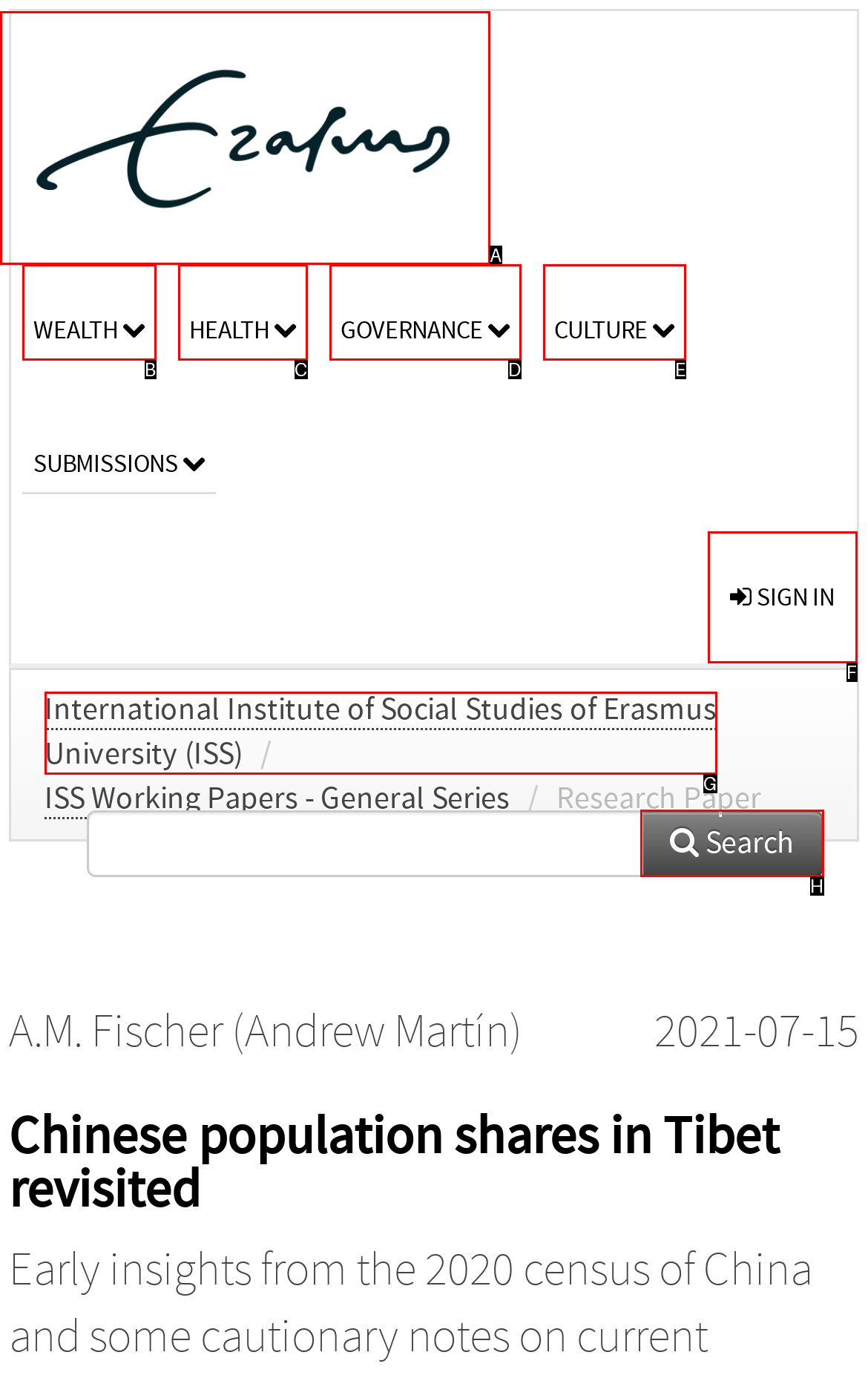Find the appropriate UI element to complete the task: search for research papers. Indicate your choice by providing the letter of the element.

H